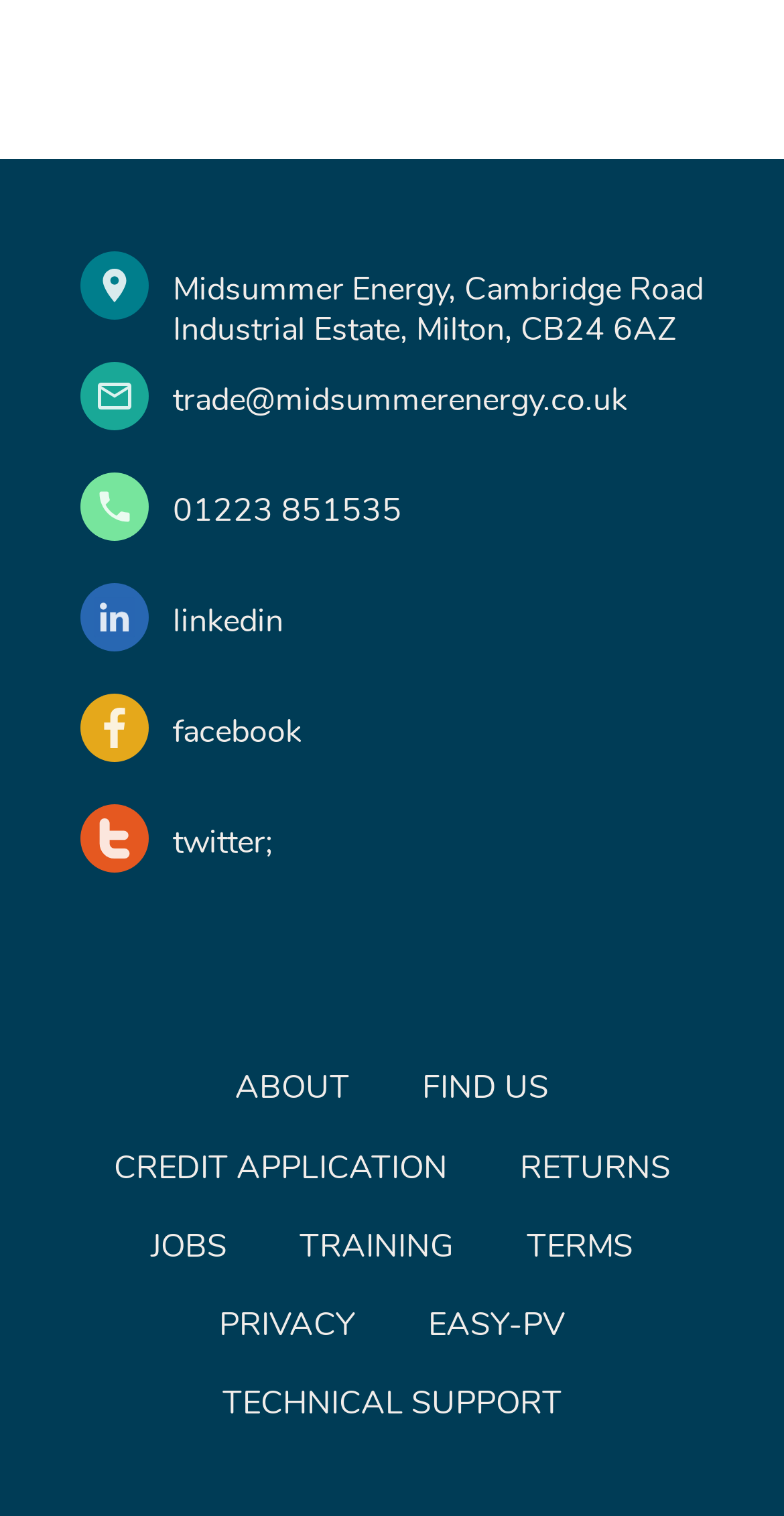What is the phone number?
From the screenshot, provide a brief answer in one word or phrase.

01223 851535